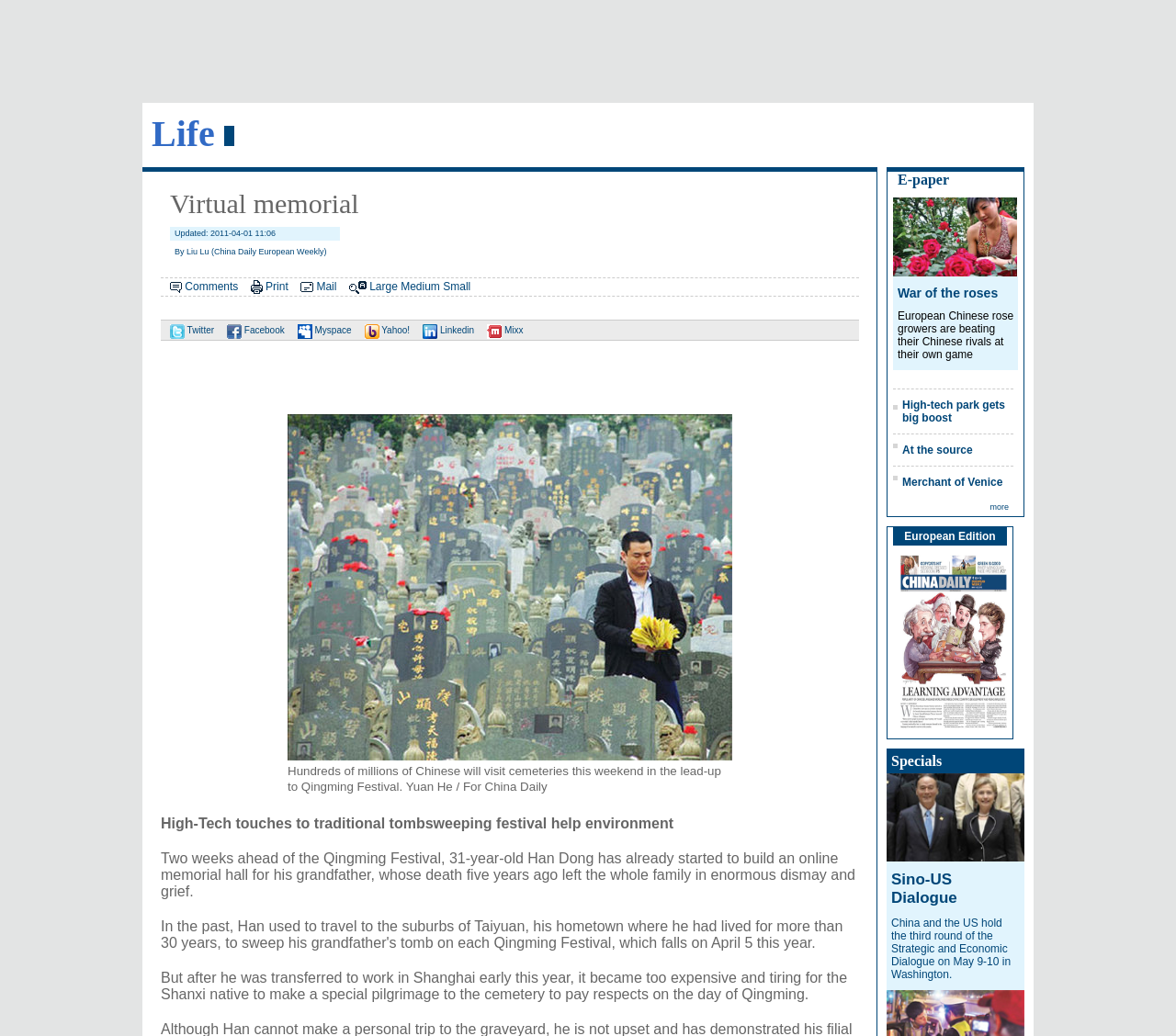Please find the bounding box coordinates of the element's region to be clicked to carry out this instruction: "Click the 'E-paper' link".

[0.759, 0.22, 0.865, 0.235]